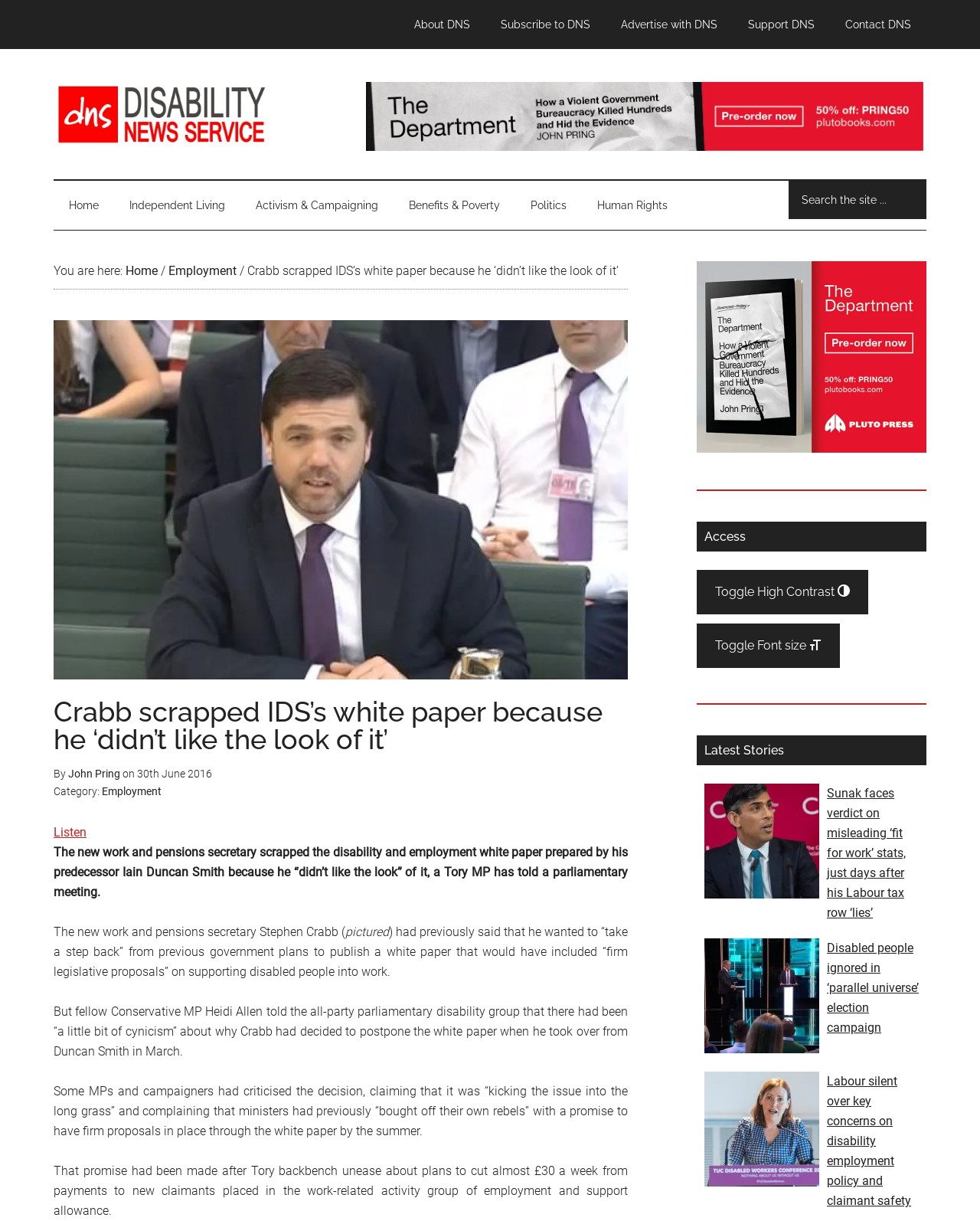Give a short answer using one word or phrase for the question:
Is there a search function on the webpage?

Yes